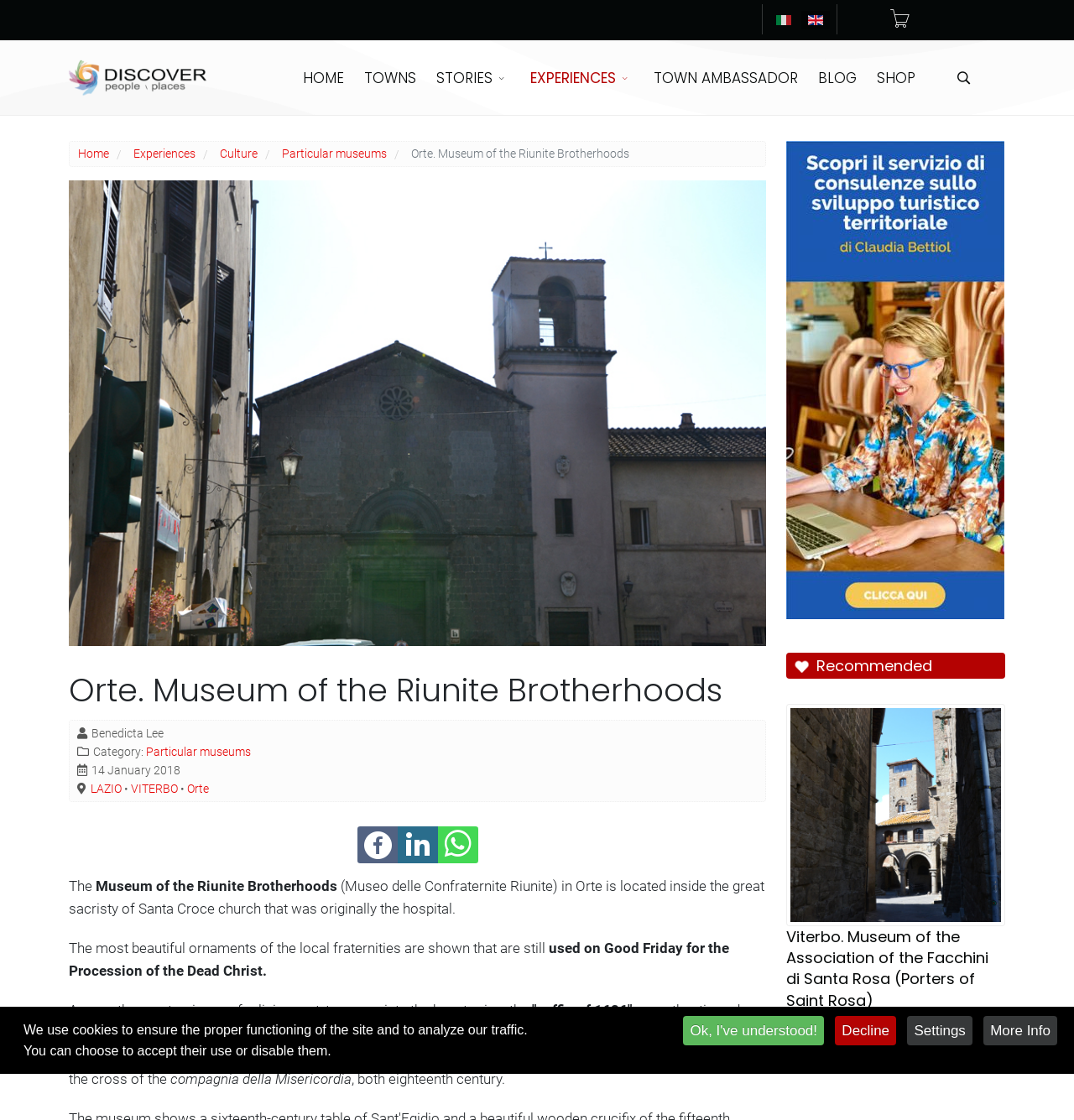Analyze the image and give a detailed response to the question:
What is the category of the museum?

I found the answer by looking at the description list on the webpage, which says 'Category: Particular museums'. This indicates that the category of the museum is Particular museums.